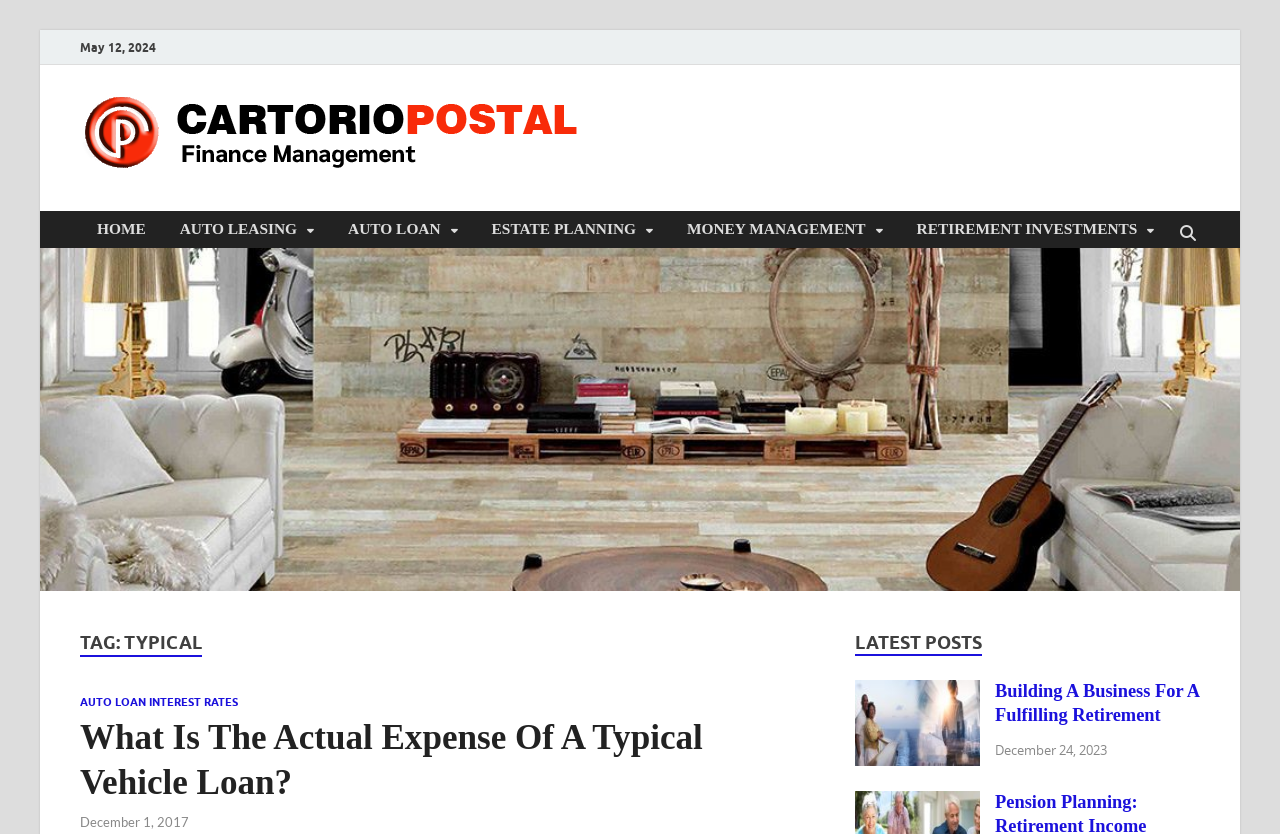From the element description alt="CP-Finance", predict the bounding box coordinates of the UI element. The coordinates must be specified in the format (top-left x, top-left y, bottom-right x, bottom-right y) and should be within the 0 to 1 range.

[0.062, 0.193, 0.456, 0.216]